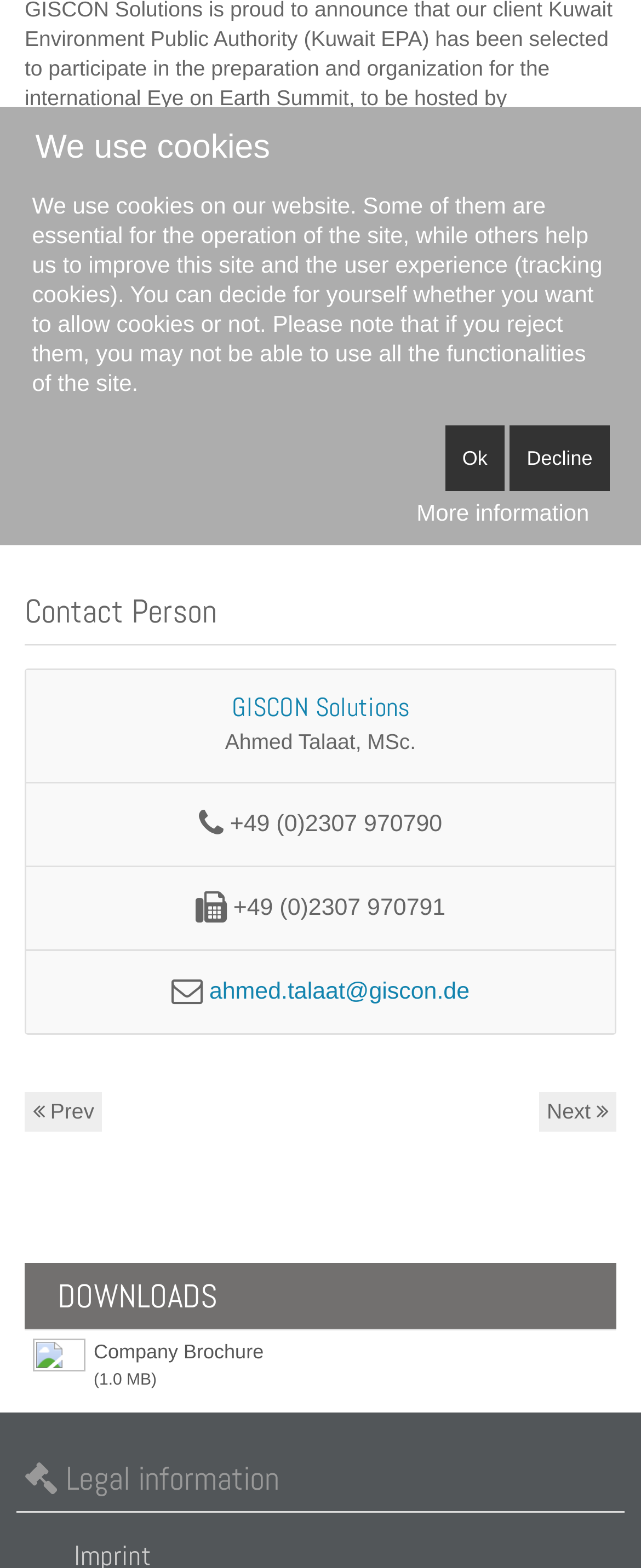Determine the bounding box coordinates in the format (top-left x, top-left y, bottom-right x, bottom-right y). Ensure all values are floating point numbers between 0 and 1. Identify the bounding box of the UI element described by: Primary Menu

None